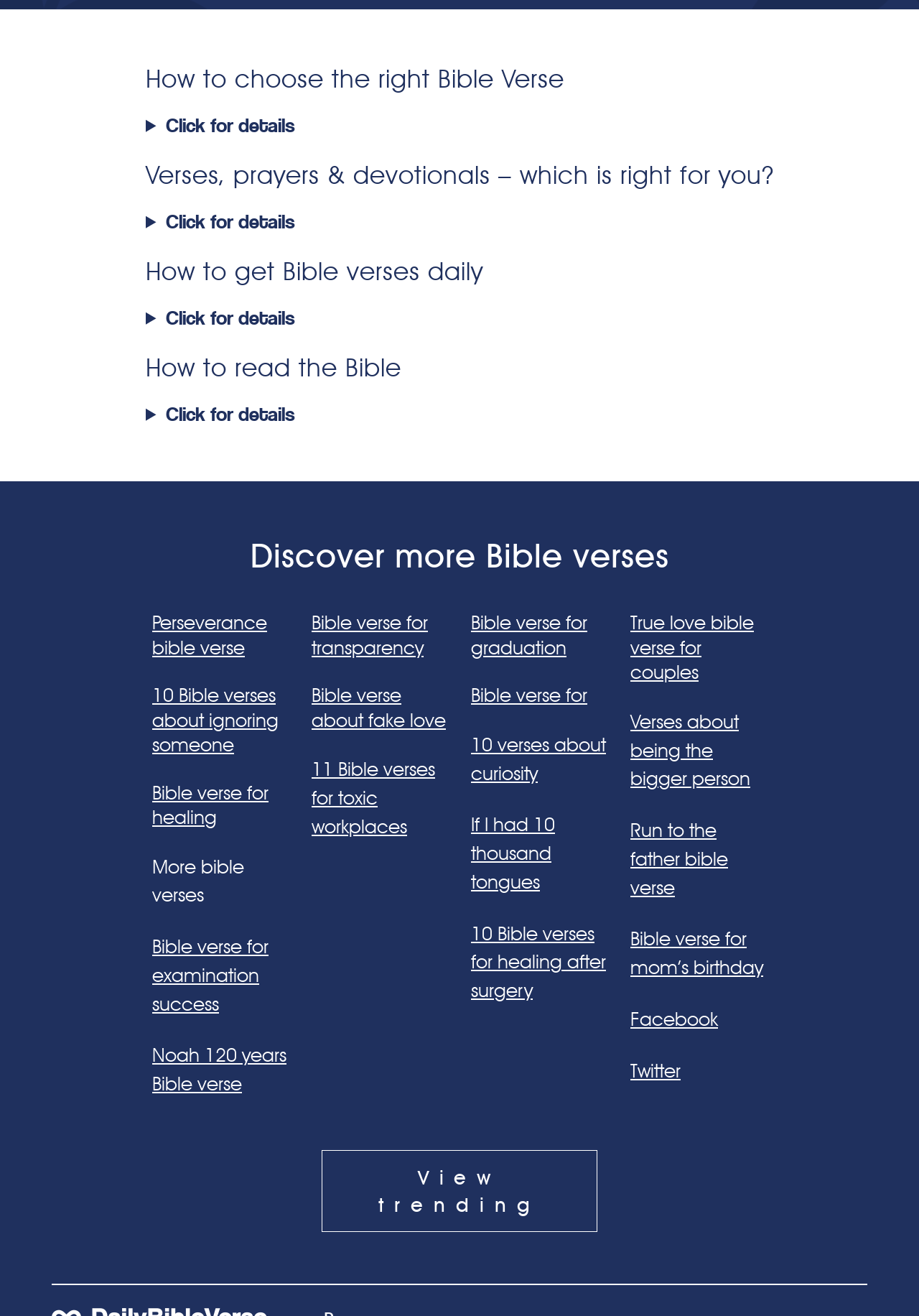What is the topic of the first heading?
Answer briefly with a single word or phrase based on the image.

Choosing the right Bible Verse